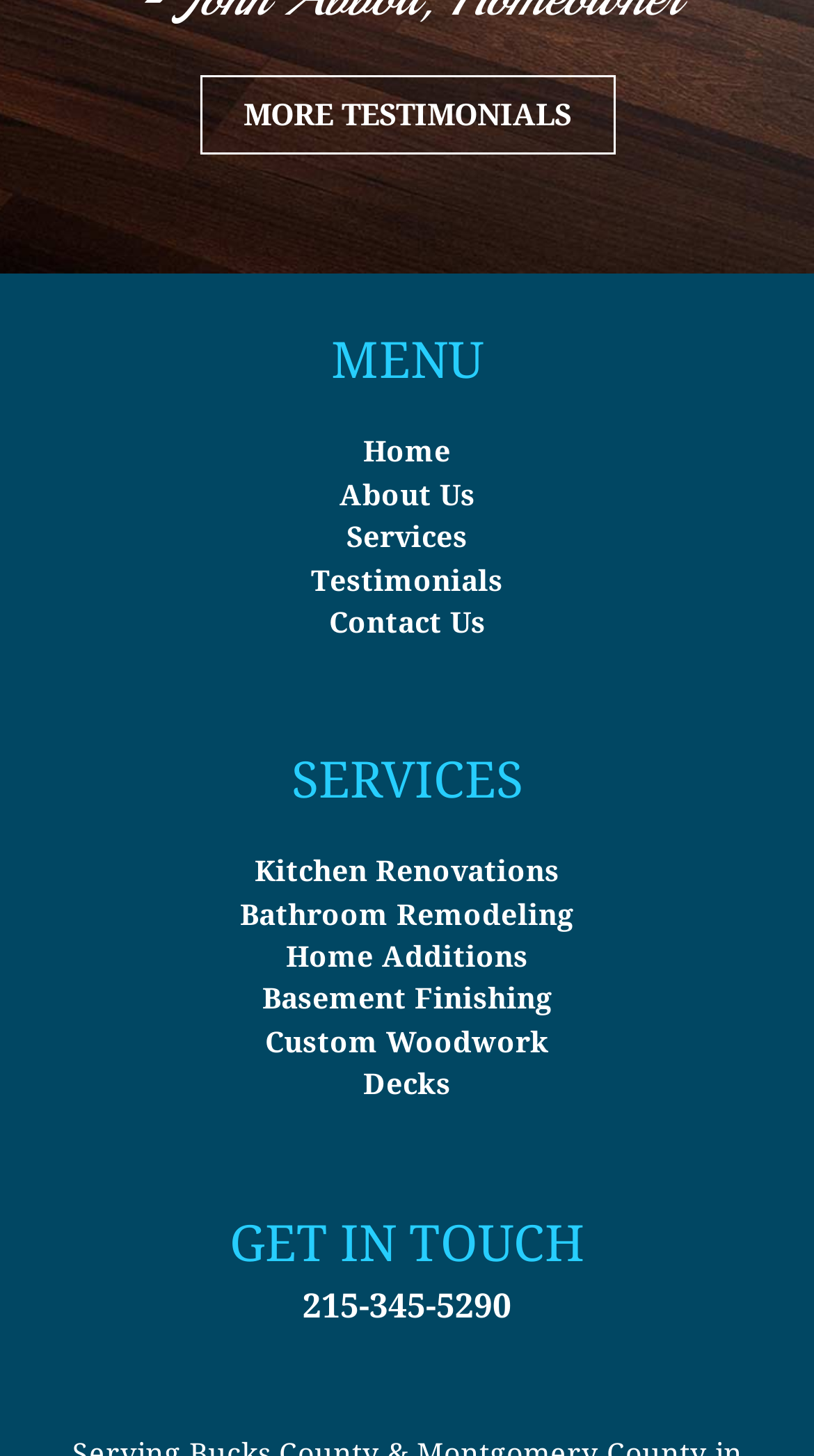Locate the bounding box of the UI element described by: "Basement Finishing" in the given webpage screenshot.

[0.322, 0.675, 0.678, 0.698]